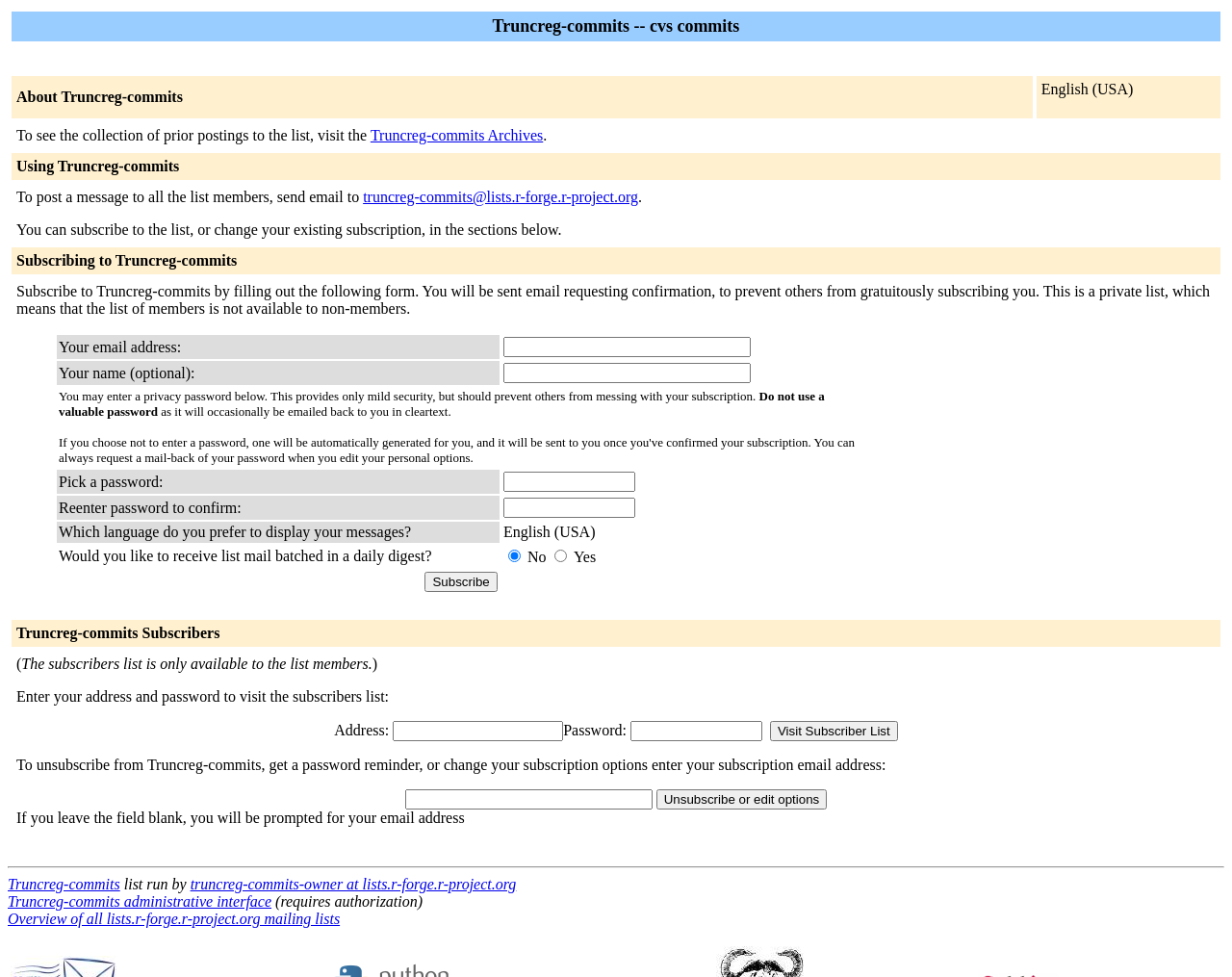What is the purpose of the password?
Look at the image and respond with a single word or a short phrase.

Mild security